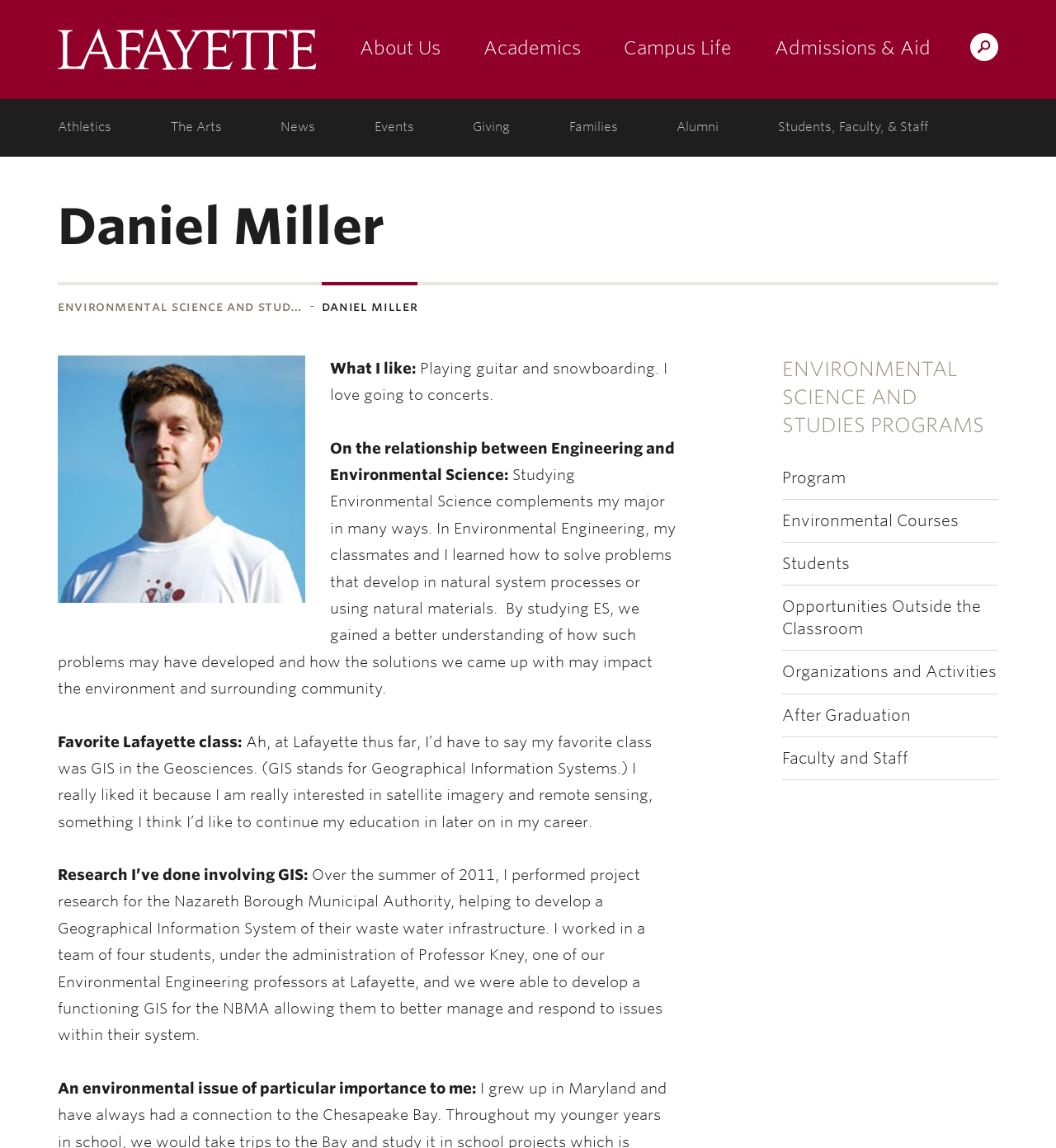What is the name of the organization where Daniel Miller performed project research?
Provide a detailed and well-explained answer to the question.

In the section where Daniel Miller talks about his research experience, it is mentioned that he performed project research for the Nazareth Borough Municipal Authority, helping to develop a Geographical Information System of their waste water infrastructure.